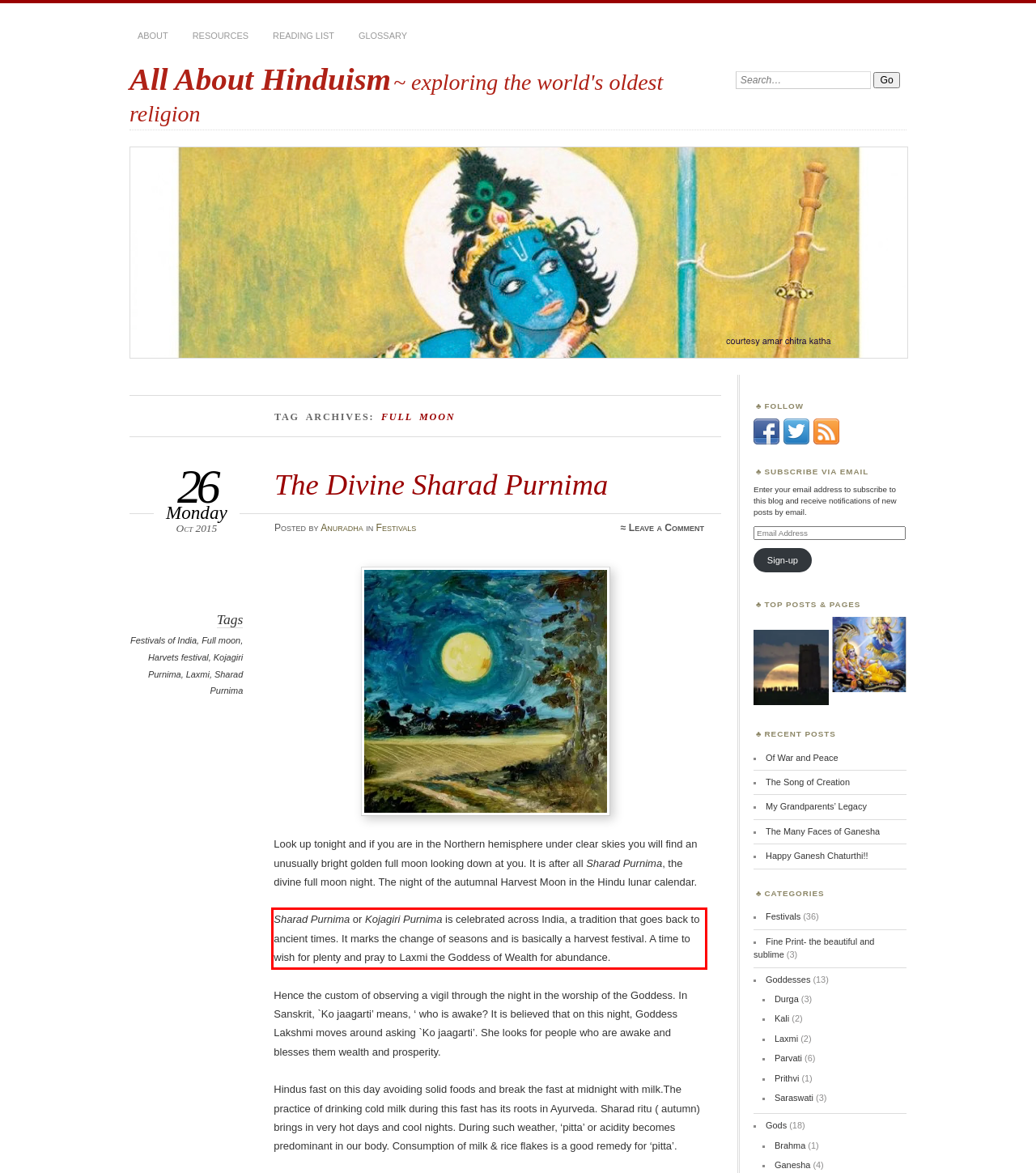Identify the text inside the red bounding box in the provided webpage screenshot and transcribe it.

Sharad Purnima or Kojagiri Purnima is celebrated across India, a tradition that goes back to ancient times. It marks the change of seasons and is basically a harvest festival. A time to wish for plenty and pray to Laxmi the Goddess of Wealth for abundance.